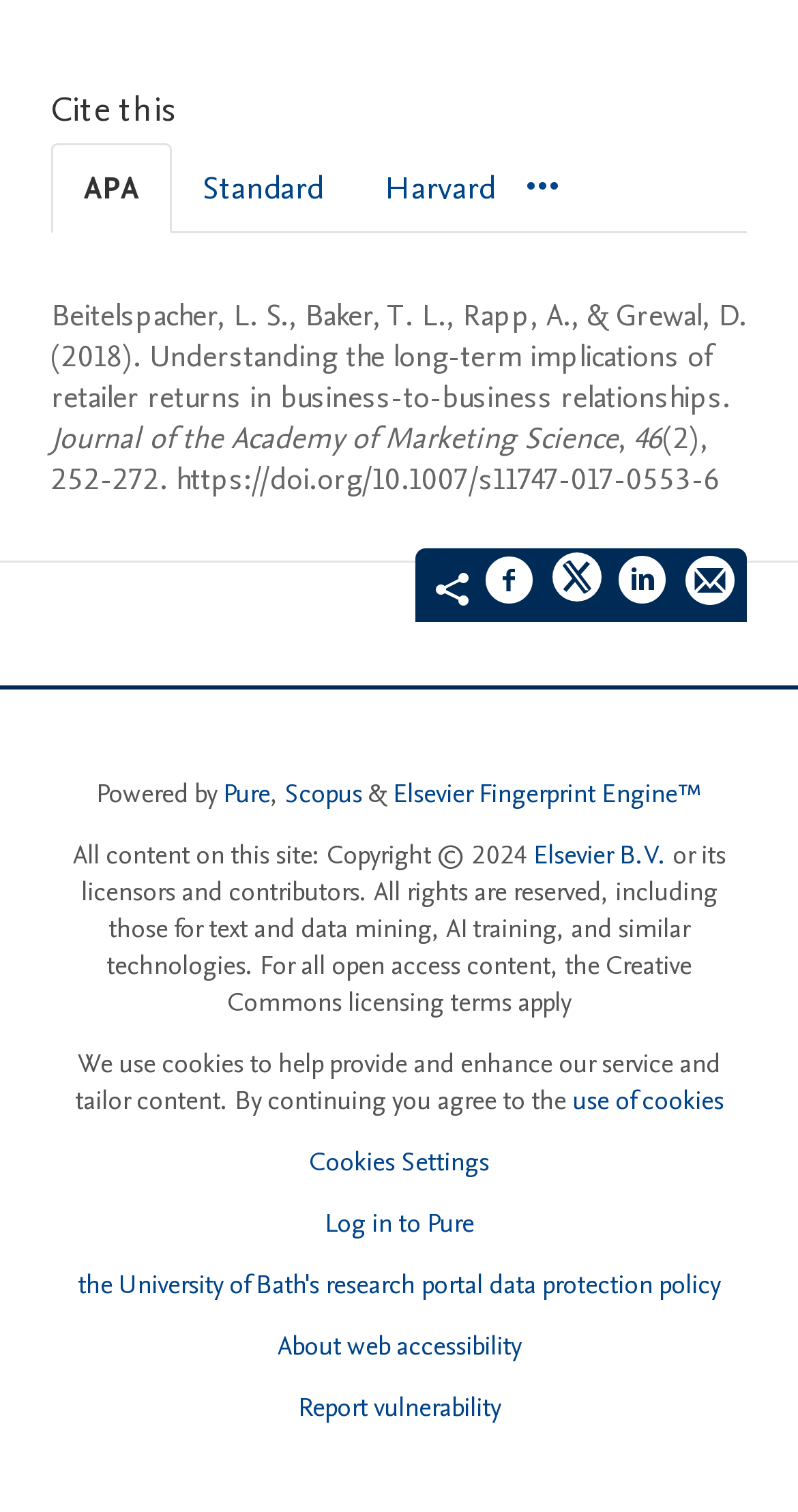What is the DOI of the cited article?
Provide a detailed and well-explained answer to the question.

The question can be answered by looking at the StaticText element with the text 'https://doi.org/10.1007/s11747-017-0553-6'. This element is located within the tabpanel element with the label 'APA'.